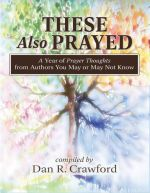Who compiled the book?
Kindly answer the question with as much detail as you can.

The book 'These Also Prayed' was compiled by Dan R. Crawford, as mentioned in the caption, which provides information about the book's authorship.